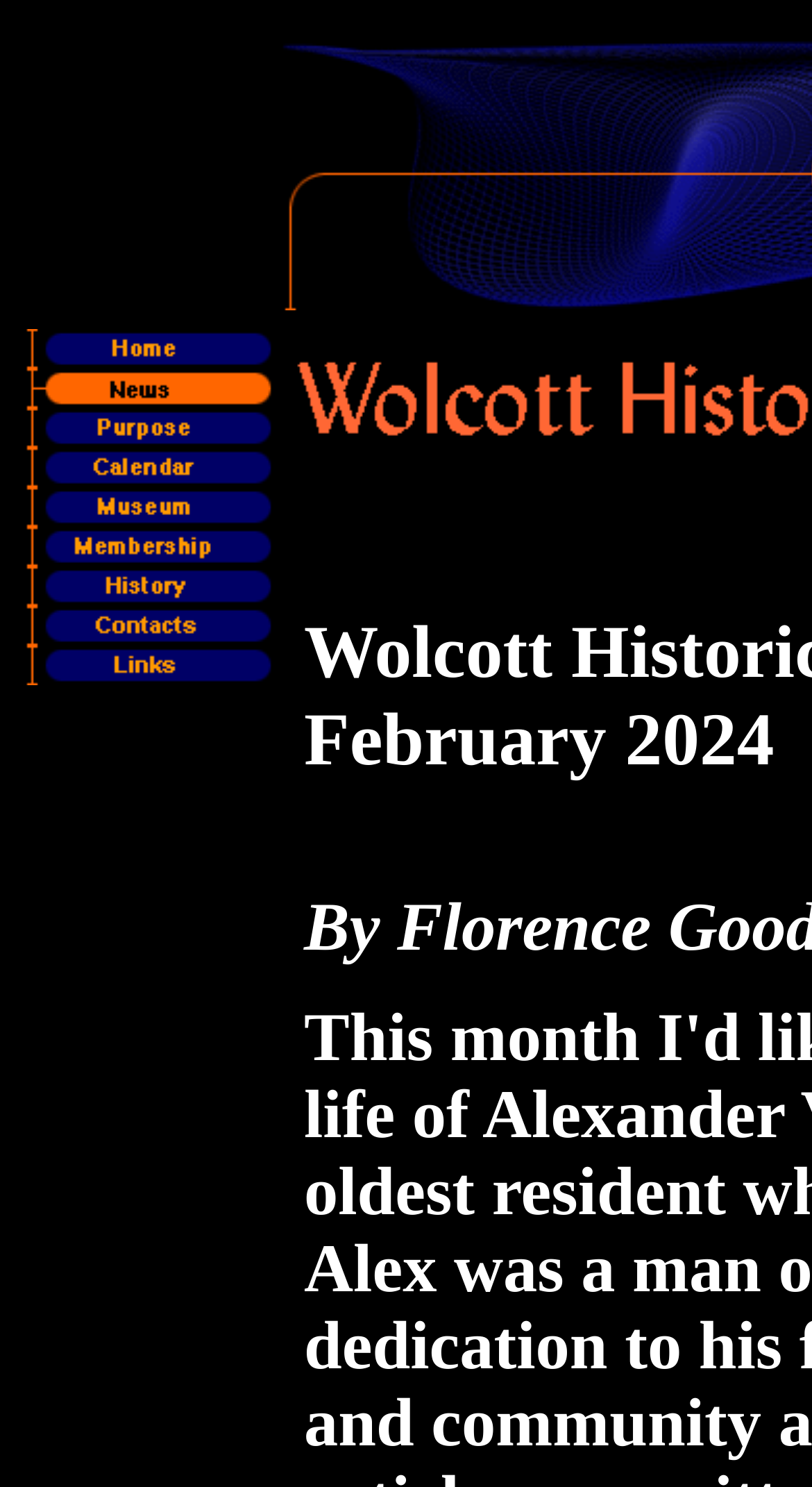What are the menu items on the webpage?
Give a comprehensive and detailed explanation for the question.

I looked at the LayoutTable element with the text 'Home Purpose Purpose Calendar Museum Membership Wolcott History Links' and found that it contains 7 menu items, which are Home, Purpose, Calendar, Museum, Membership, Wolcott History, and Links.